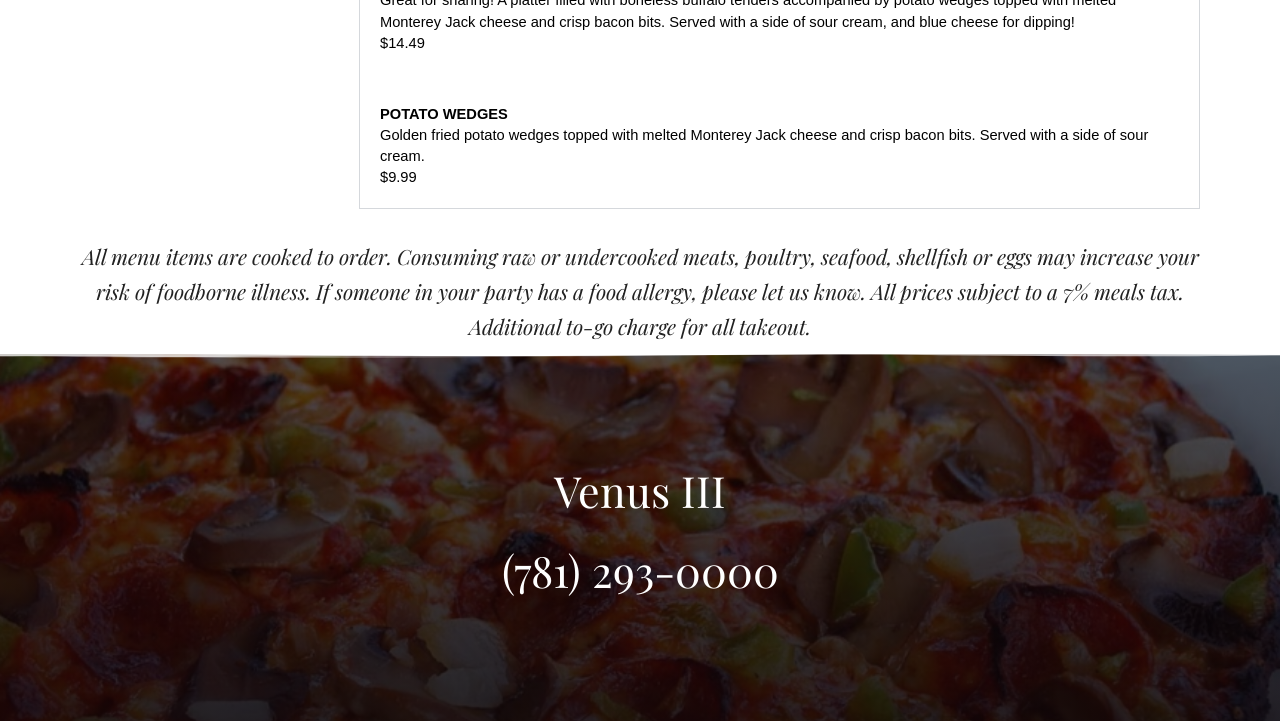What is the phone number of Venus III?
Kindly offer a comprehensive and detailed response to the question.

The phone number of Venus III can be found in the heading element that contains the text '(781) 293-0000', which is also a link.